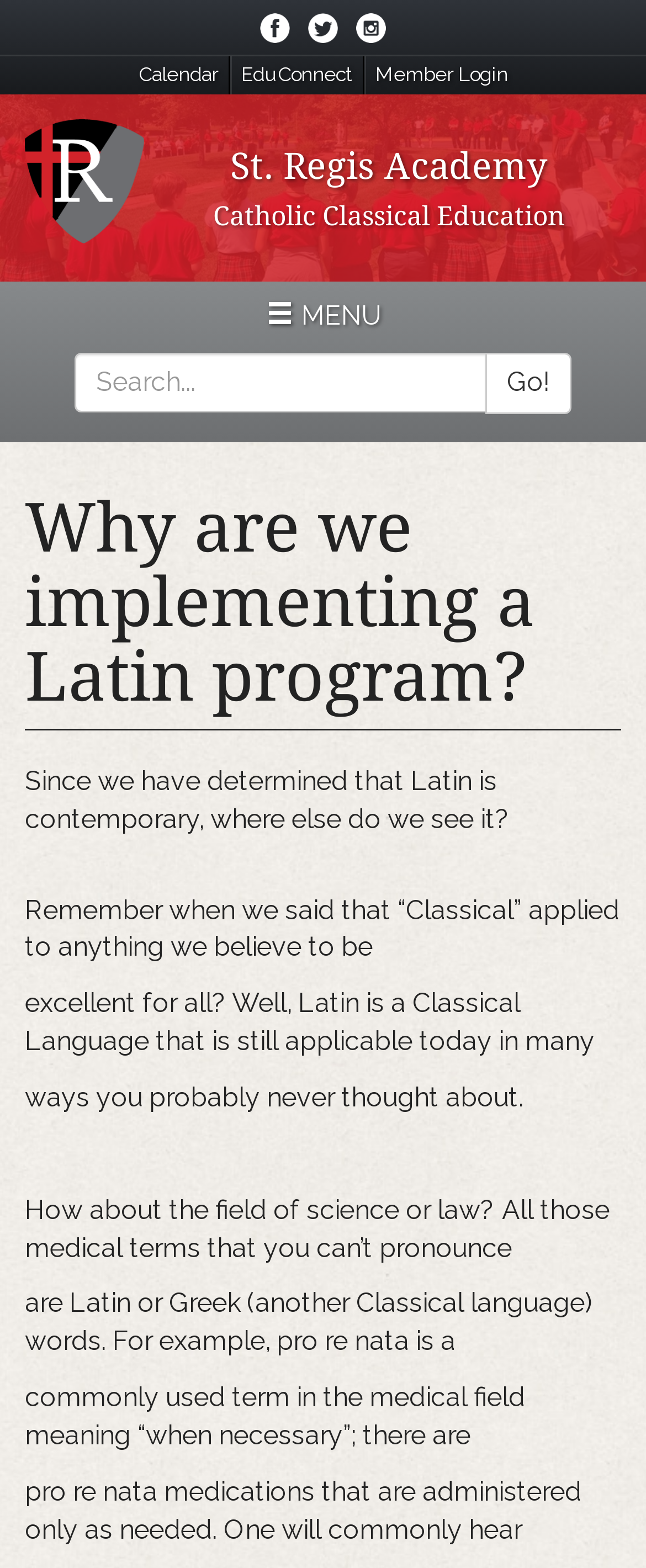What is the main topic of the webpage?
Provide a fully detailed and comprehensive answer to the question.

The webpage has a heading 'Why are we implementing a Latin program?' and the content discusses the relevance and importance of Latin in various fields, indicating that the main topic of the webpage is the Latin program.